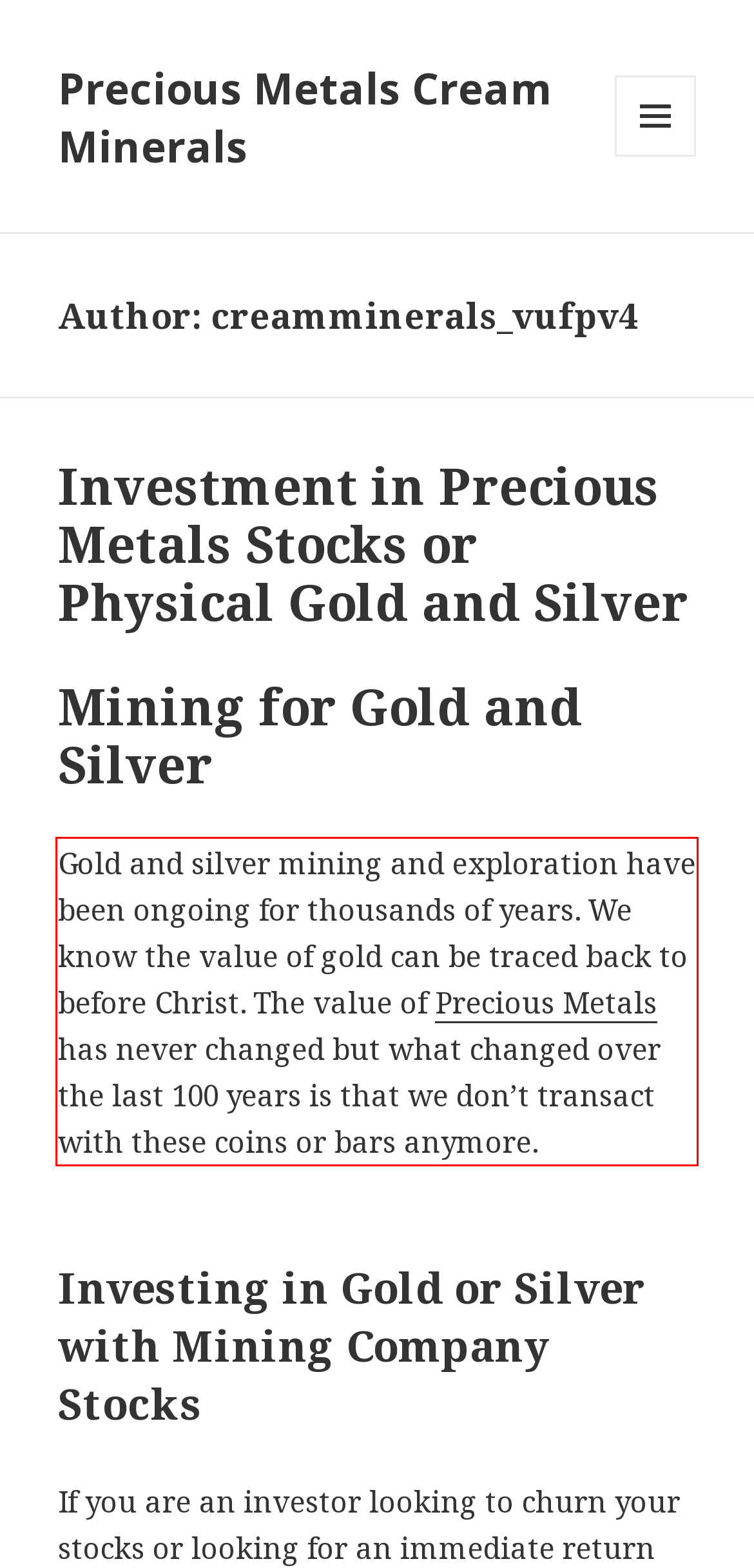Review the screenshot of the webpage and recognize the text inside the red rectangle bounding box. Provide the extracted text content.

Gold and silver mining and exploration have been ongoing for thousands of years. We know the value of gold can be traced back to before Christ. The value of Precious Metals has never changed but what changed over the last 100 years is that we don’t transact with these coins or bars anymore.